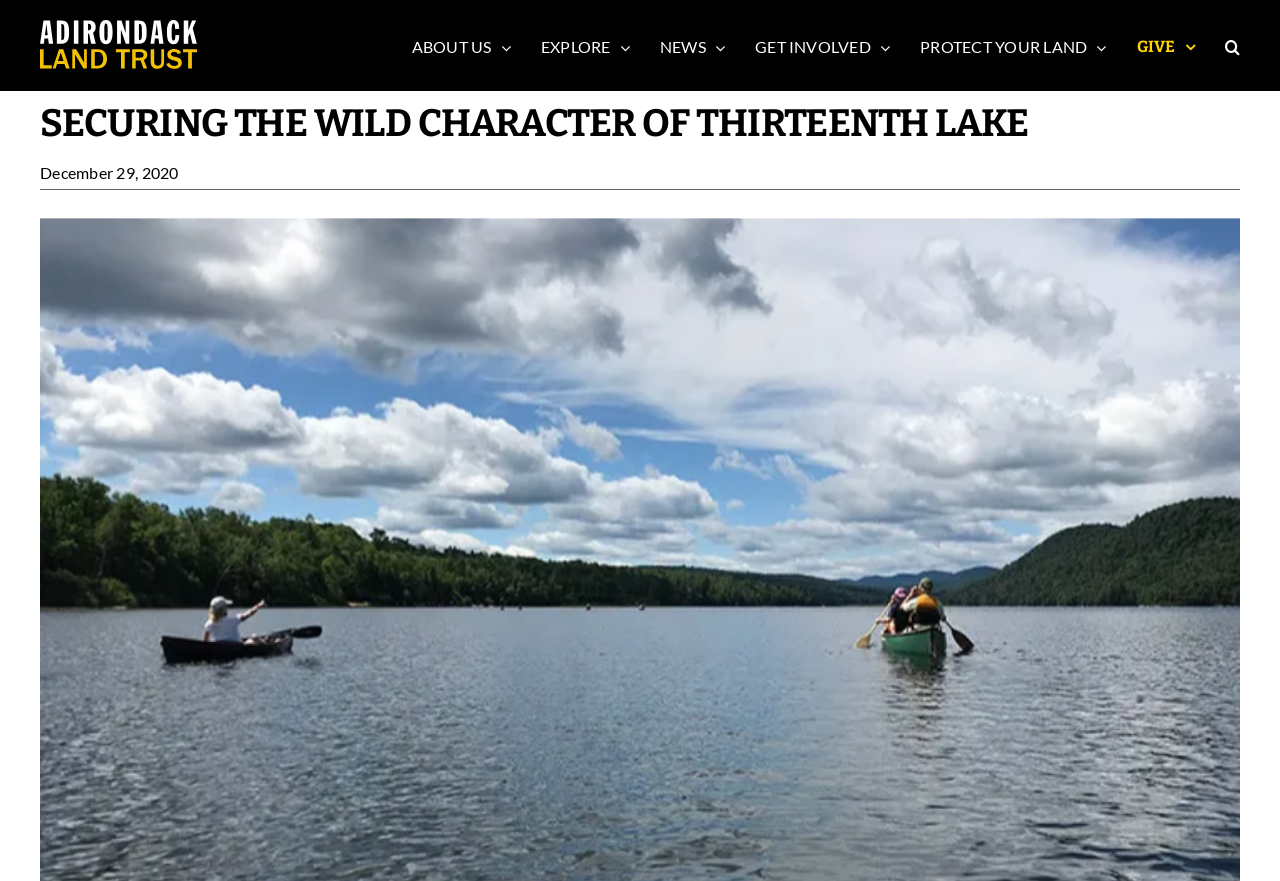Describe the webpage meticulously, covering all significant aspects.

The webpage is about the Adirondack Land Trust, with a focus on conserving the last unprotected shoreline on Thirteenth Lake. At the top left corner, there is a logo of the Adirondack Land Trust, which is also a link. 

To the right of the logo, there is a main menu navigation bar that spans almost the entire width of the page. The menu consists of seven links: "ABOUT US", "EXPLORE", "NEWS", "GET INVOLVED", "PROTECT YOUR LAND", "GIVE", and a "Search" button at the far right end. Each of these links has a popup menu.

Below the navigation bar, there is a prominent heading that reads "SECURING THE WILD CHARACTER OF THIRTEENTH LAKE". Underneath the heading, there is a date "December 29, 2020" located at the top left area of the page.